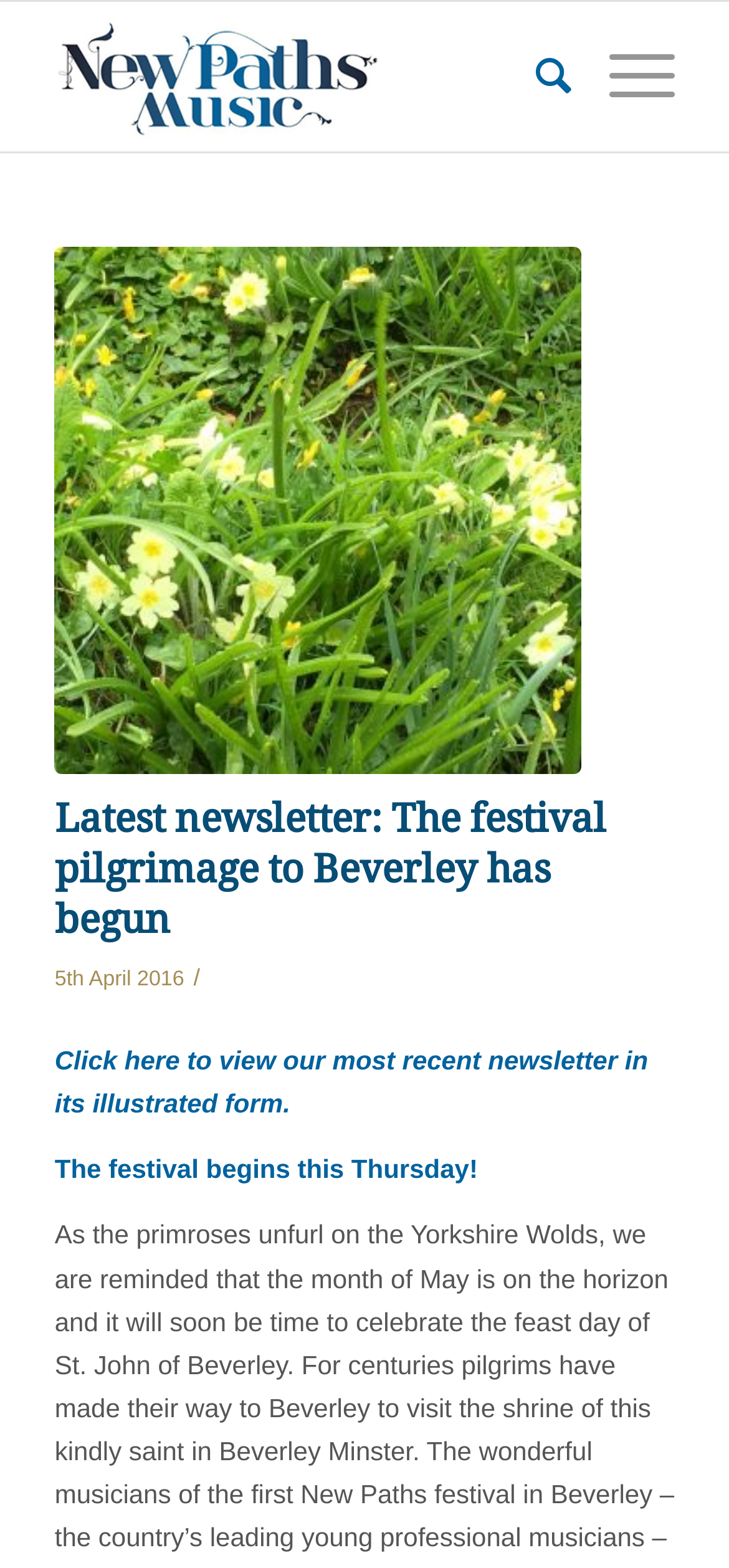When was the latest newsletter published?
Answer the question in as much detail as possible.

The publication date of the latest newsletter can be found below the heading 'Latest newsletter: The festival pilgrimage to Beverley has begun'. The date is displayed in the format 'day month year'.